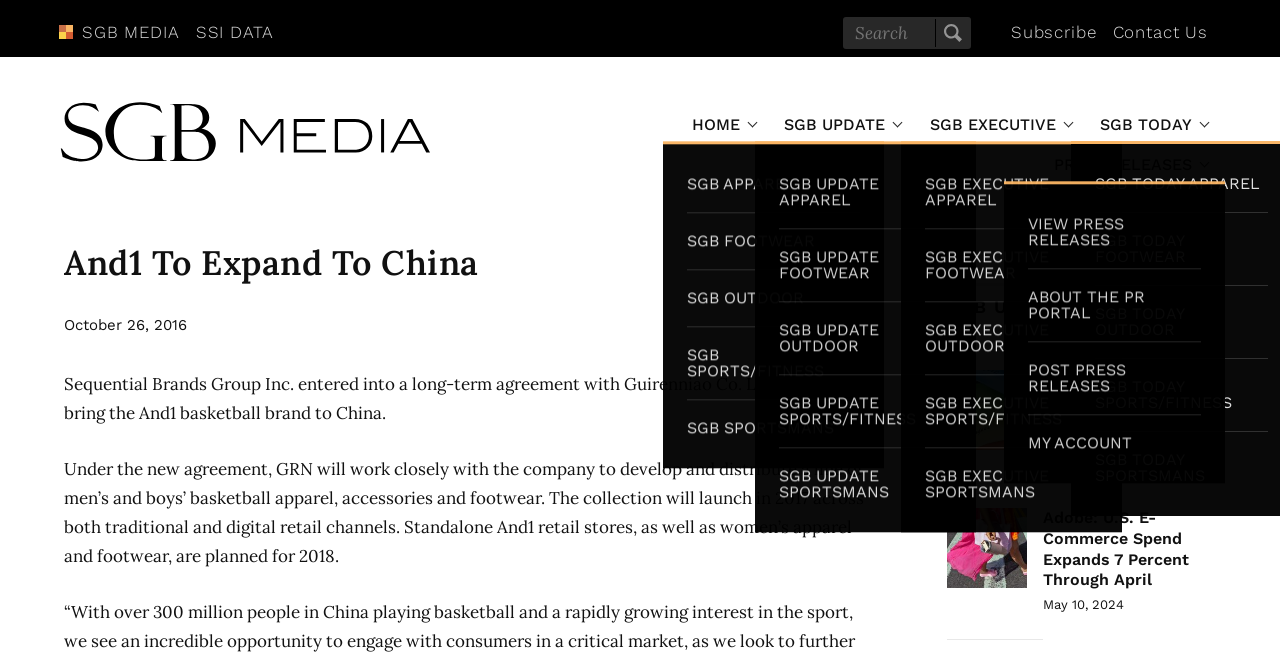Locate the bounding box coordinates of the clickable part needed for the task: "Visit the SGB Media Online homepage".

[0.022, 0.104, 0.362, 0.294]